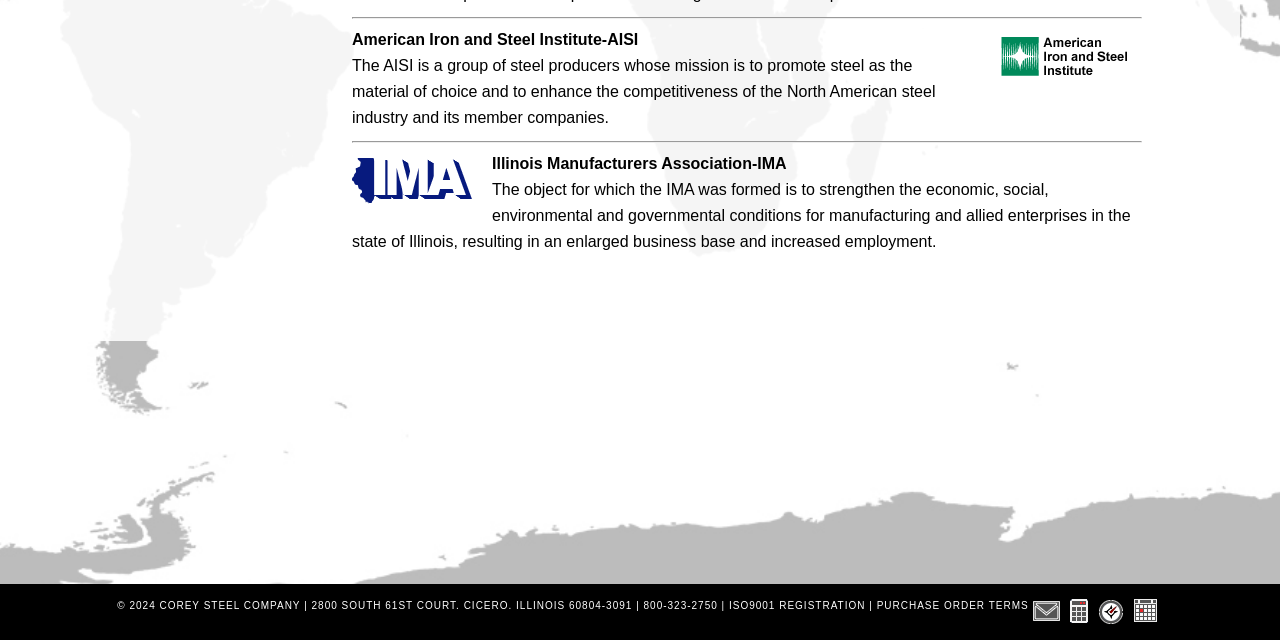Show the bounding box coordinates for the HTML element described as: "ISO9001 Registration".

[0.569, 0.938, 0.676, 0.955]